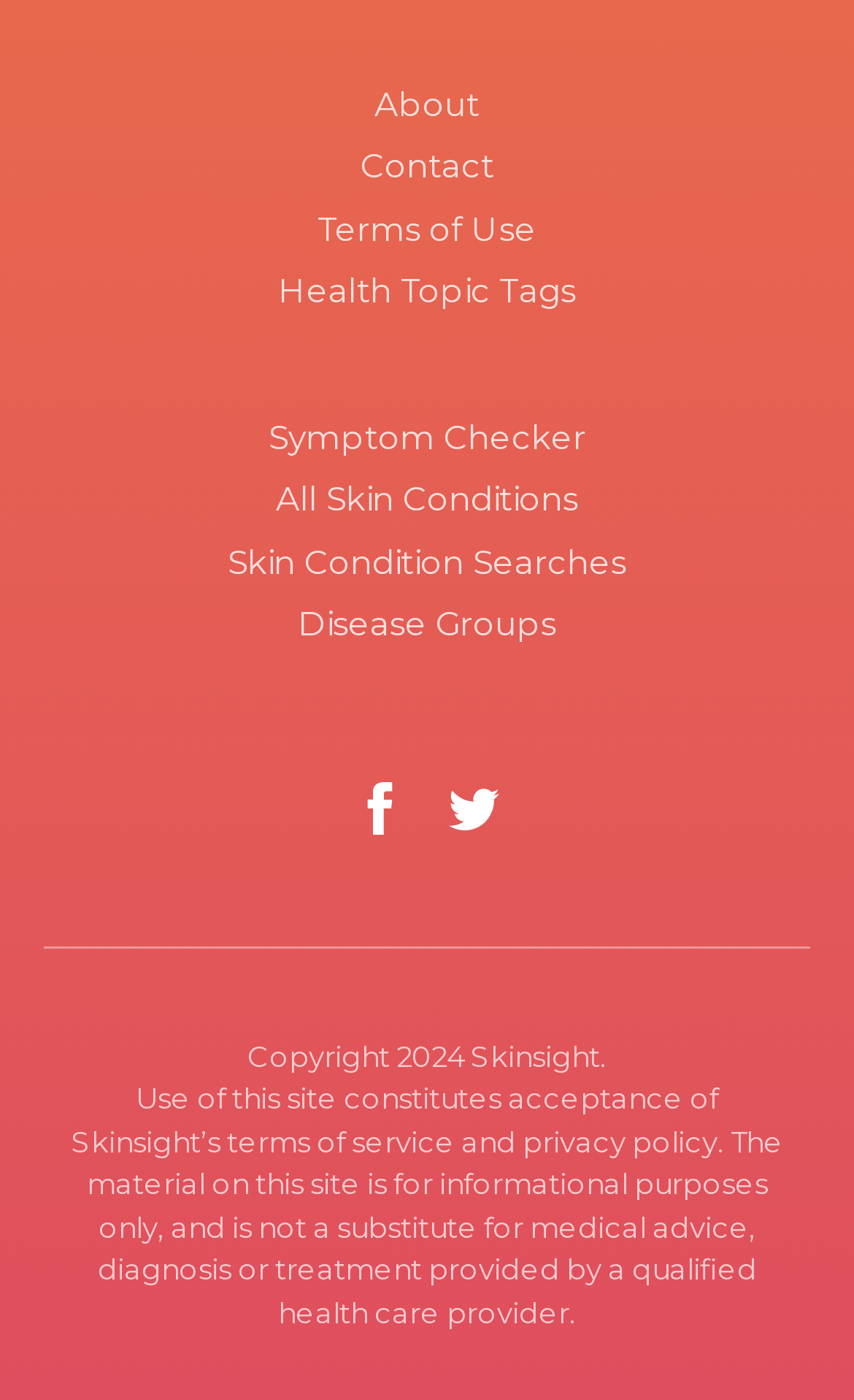Predict the bounding box coordinates for the UI element described as: "Skin Condition Searches". The coordinates should be four float numbers between 0 and 1, presented as [left, top, right, bottom].

[0.051, 0.38, 0.949, 0.424]